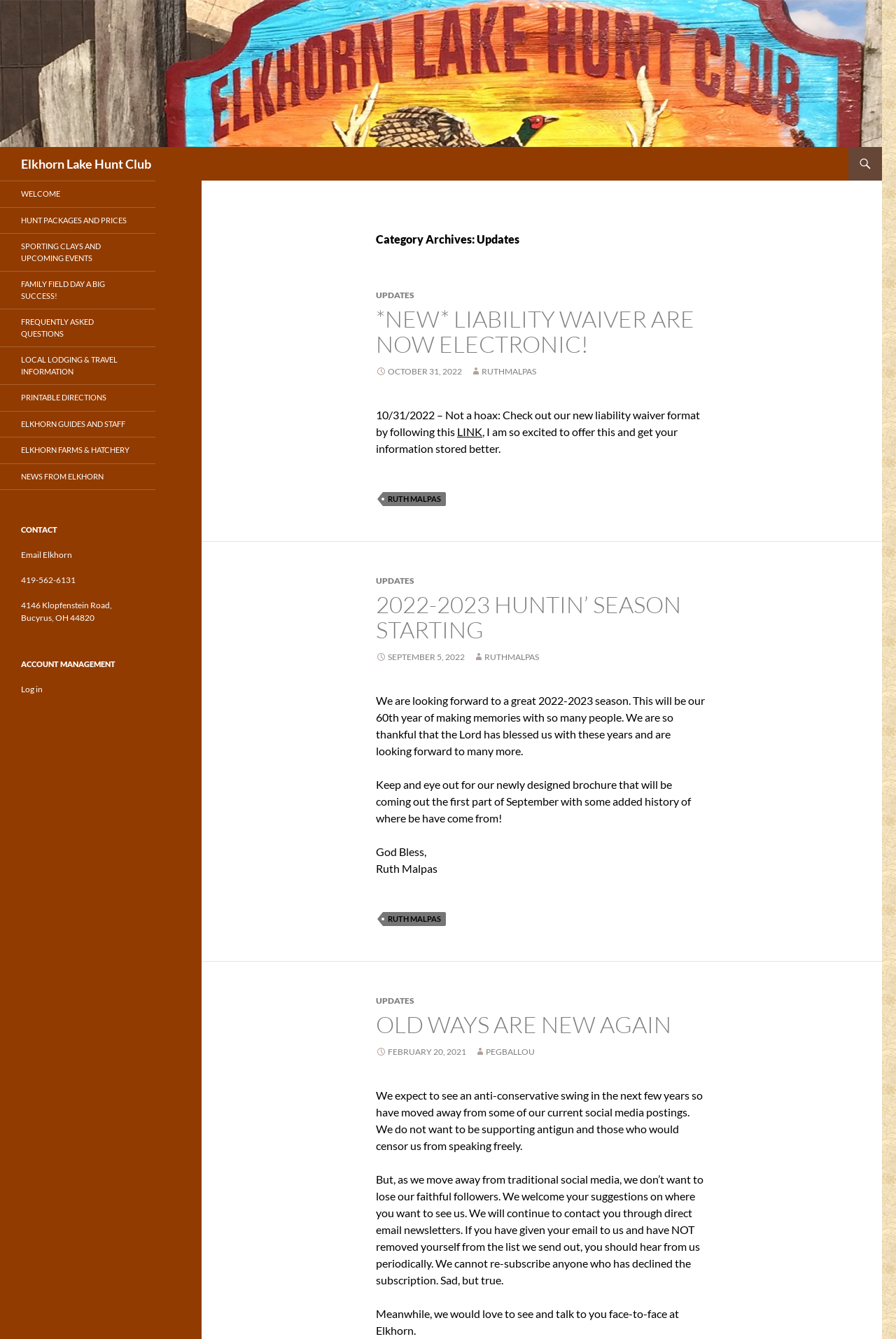Provide a brief response to the question below using a single word or phrase: 
What is the name of the hunt club?

Elkhorn Lake Hunt Club